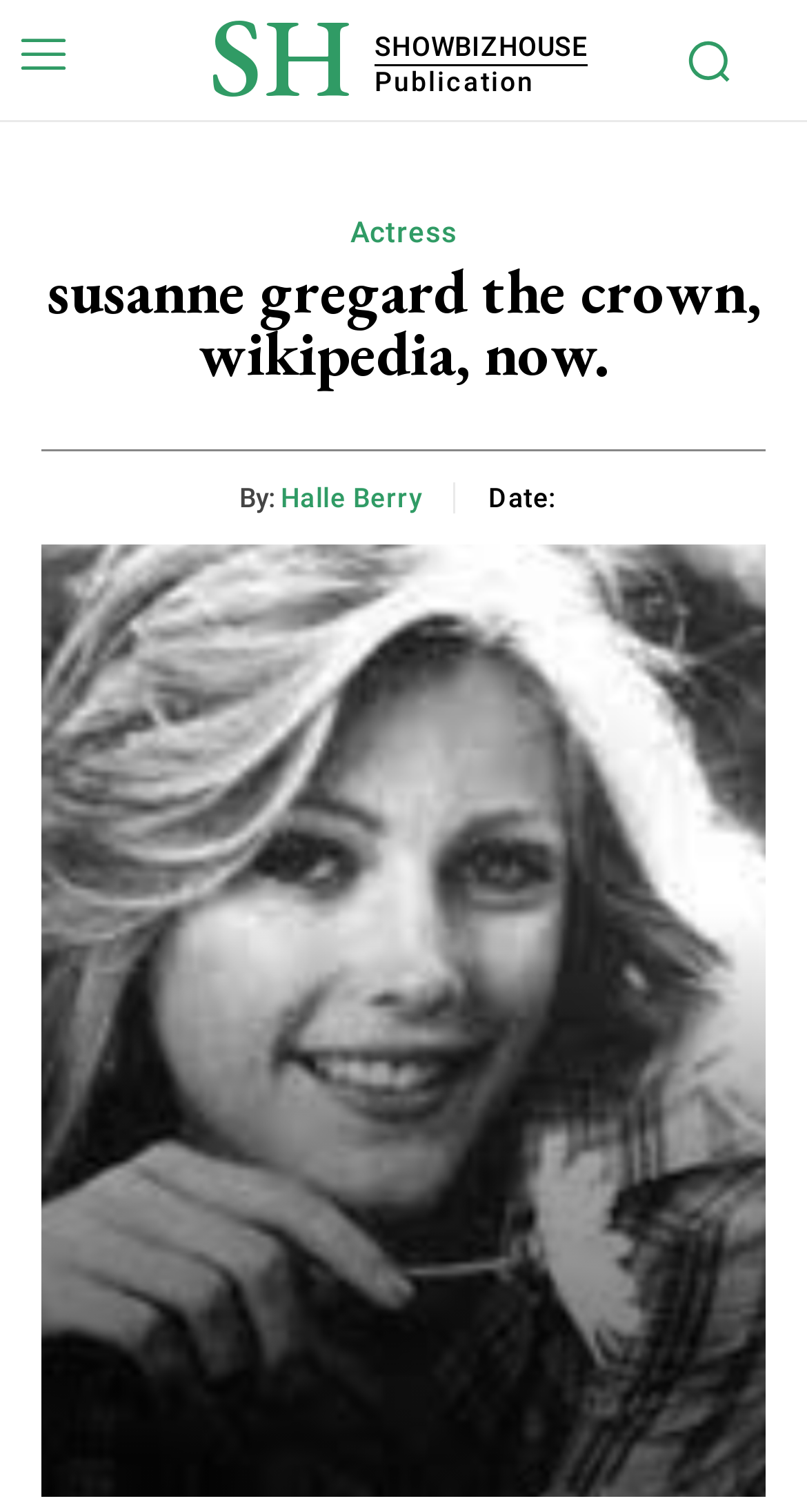Give a one-word or one-phrase response to the question:
What is the date label next to the 'Date:' text?

None